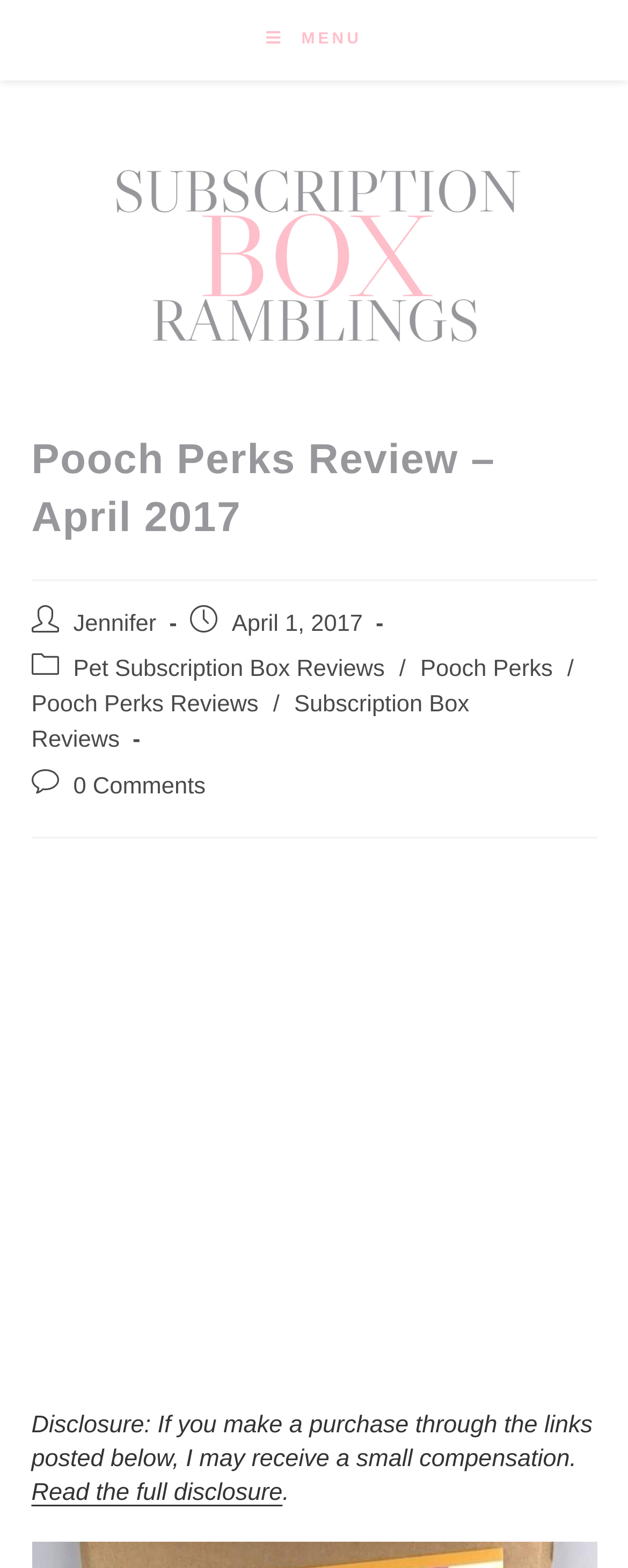Generate a comprehensive description of the contents of the webpage.

This webpage is a review of Pooch Perks, a monthly subscription box for dogs, specifically for April 2017. At the top left, there is a link to "Subscription Box Ramblings" with an accompanying image. Below this, there is a heading that reads "Pooch Perks Review – April 2017". 

To the right of the heading, there is information about the post, including the author, Jennifer, and the publication date, April 1, 2017. The post category is listed as "Pet Subscription Box Reviews" with links to "Pooch Perks" and "Pooch Perks Reviews". 

Further down, there is a section with links to related reviews, including "Subscription Box Reviews". Below this, there is a comment section with a link to "0 Comments". 

The main content of the review is located in the middle of the page, taking up most of the space. It is surrounded by an advertisement iframe on all sides. At the very bottom of the page, there is a disclosure statement about potential compensation for purchases made through links on the page, with a link to "Read the full disclosure".